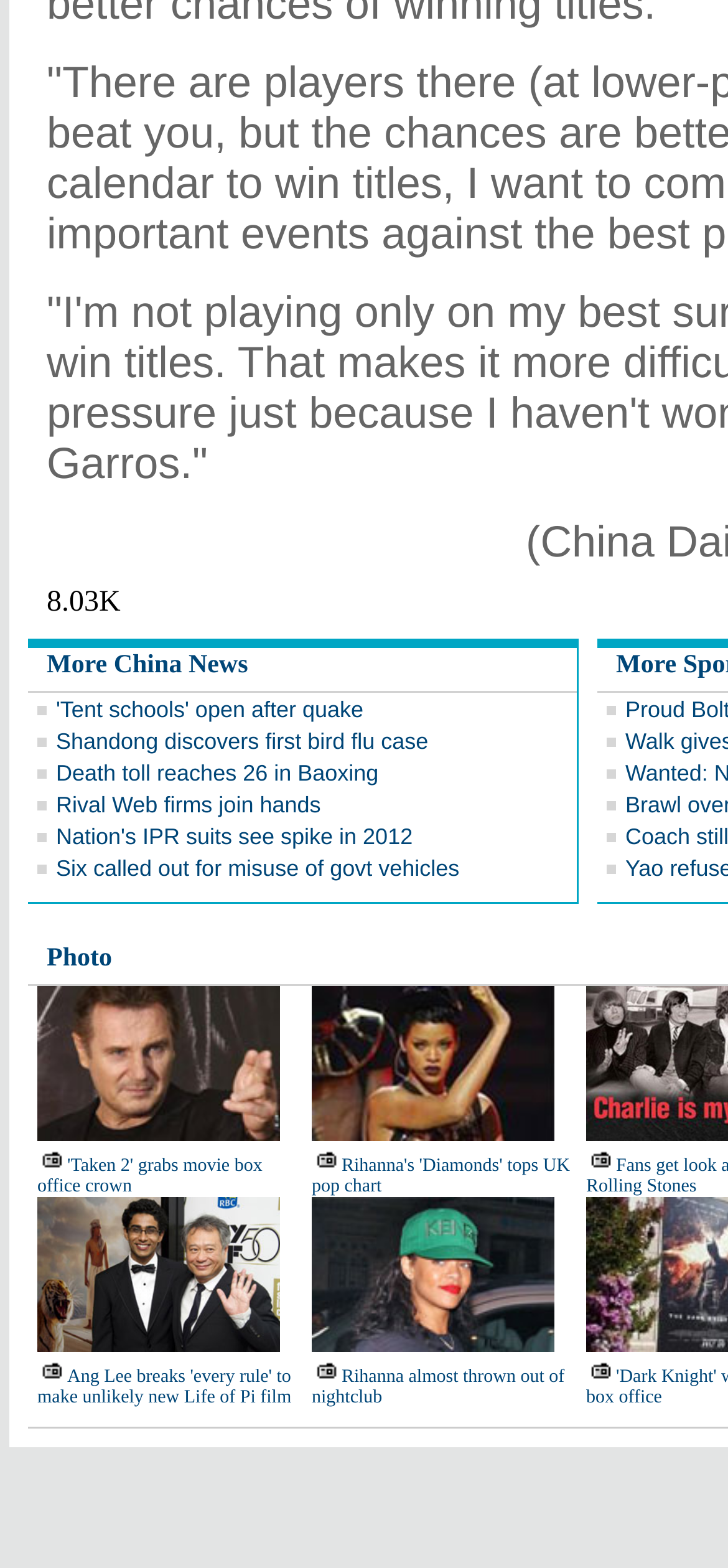Identify the bounding box coordinates of the element to click to follow this instruction: 'Read 'Tent schools' open after quake news'. Ensure the coordinates are four float values between 0 and 1, provided as [left, top, right, bottom].

[0.077, 0.444, 0.499, 0.461]